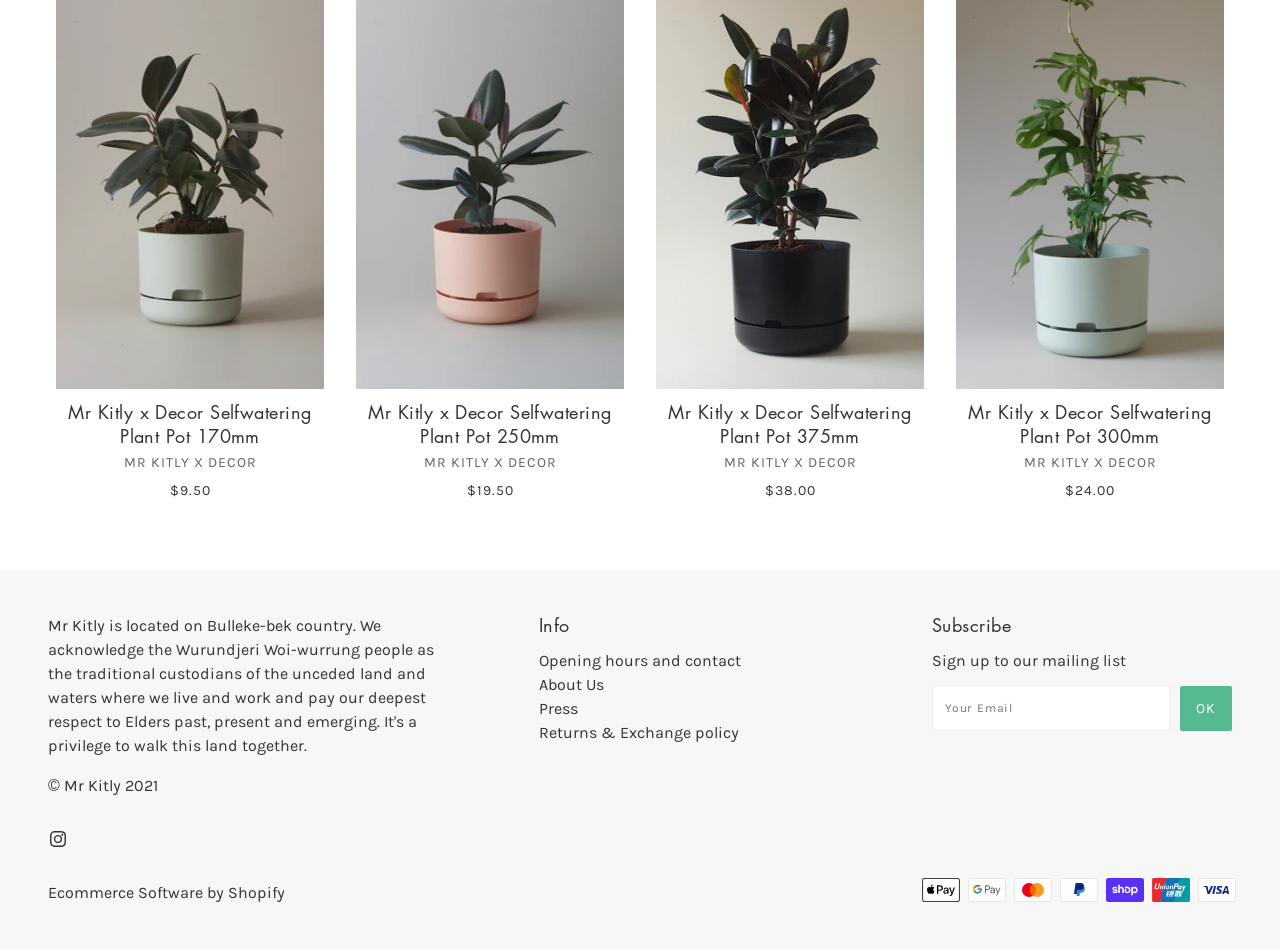What is the purpose of the textbox at the bottom of the page?
Kindly give a detailed and elaborate answer to the question.

The textbox is labeled 'YOUR EMAIL' and is accompanied by a button that says 'Ok'. This suggests that the purpose of the textbox is to allow users to subscribe to a mailing list by entering their email address.